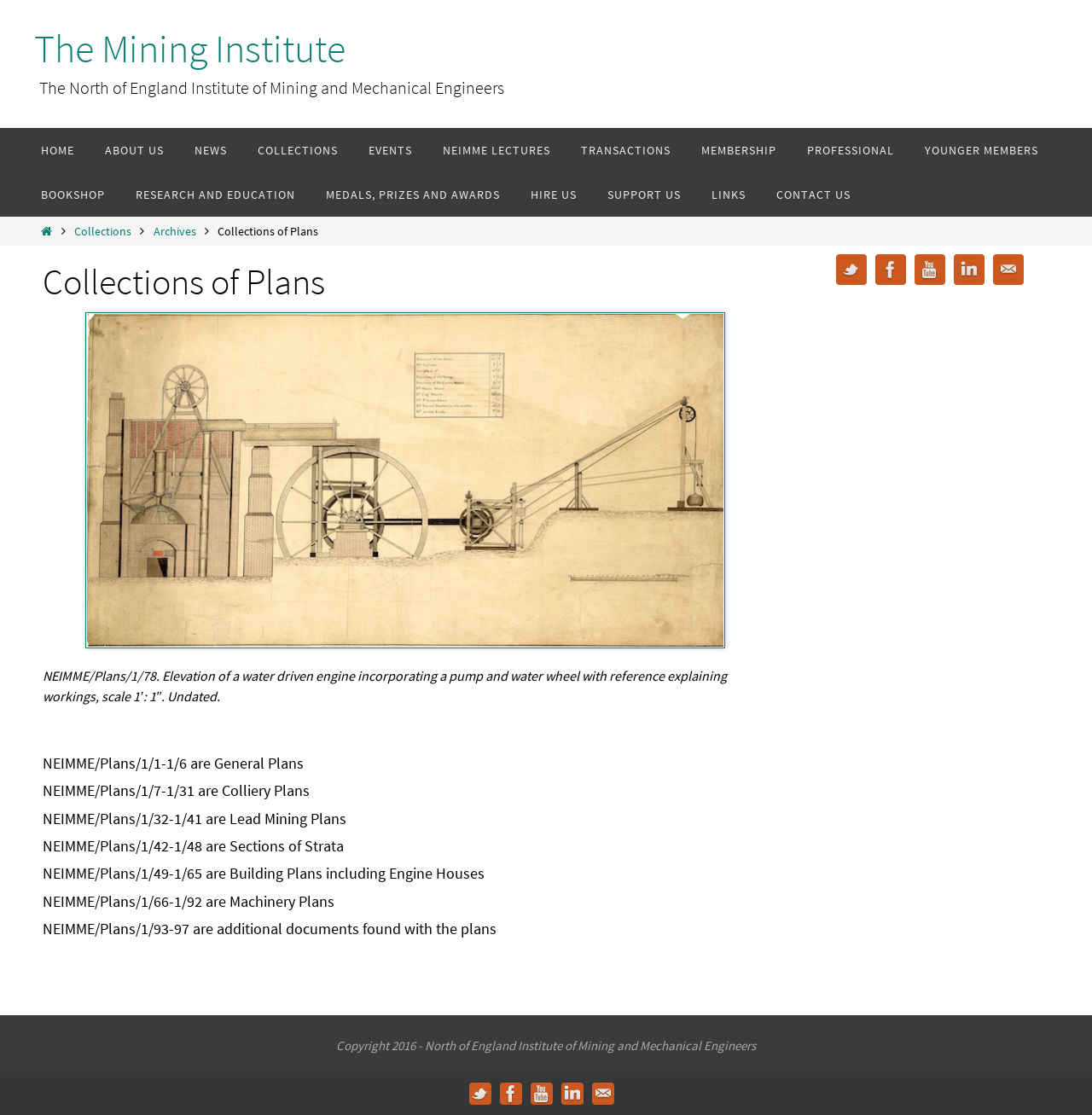Utilize the details in the image to give a detailed response to the question: What is the name of the institute?

The name of the institute can be found in the top-left corner of the webpage, where it is written as 'The Mining Institute'.